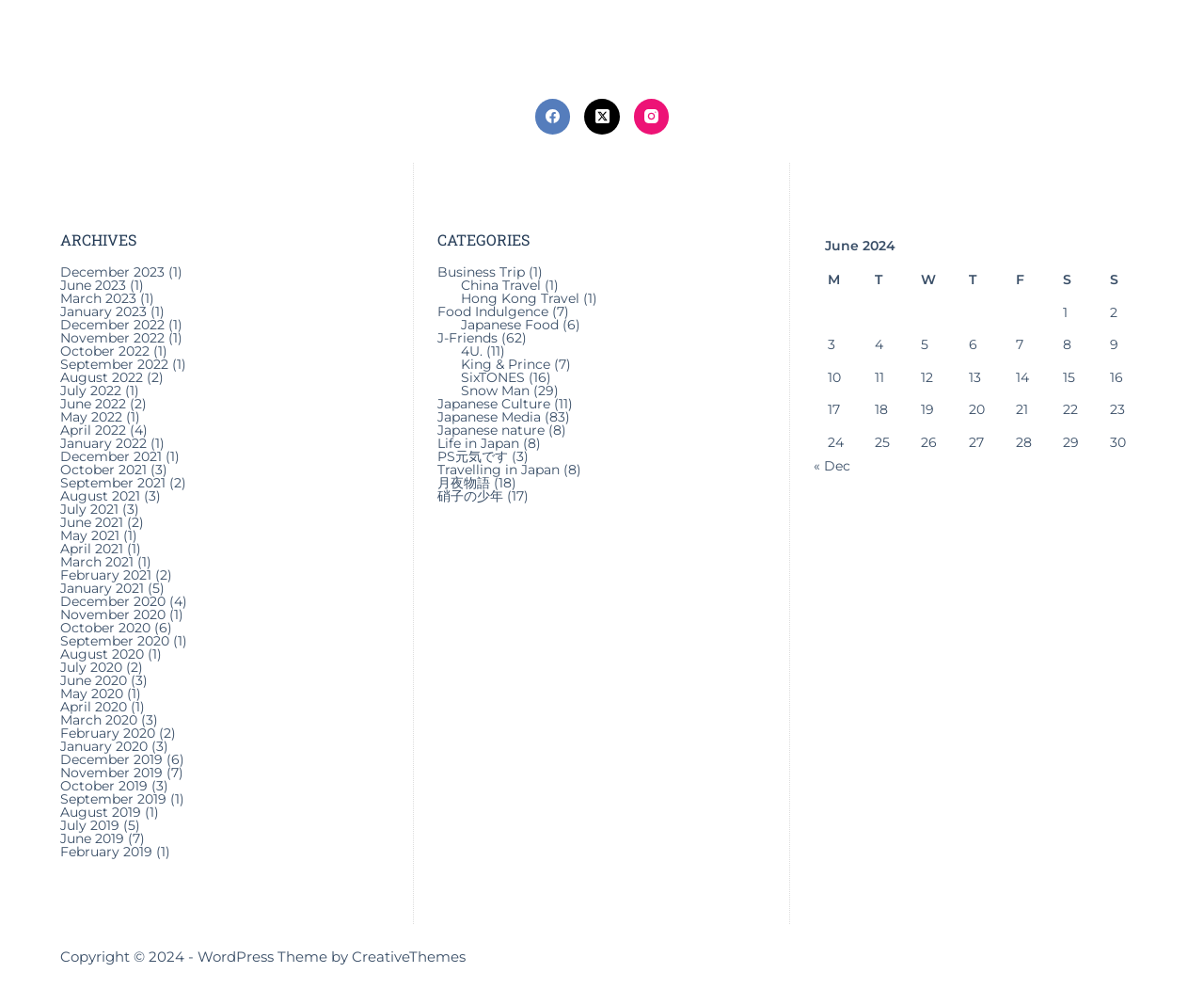Please specify the bounding box coordinates for the clickable region that will help you carry out the instruction: "Visit July 2019 archives".

[0.05, 0.825, 0.099, 0.843]